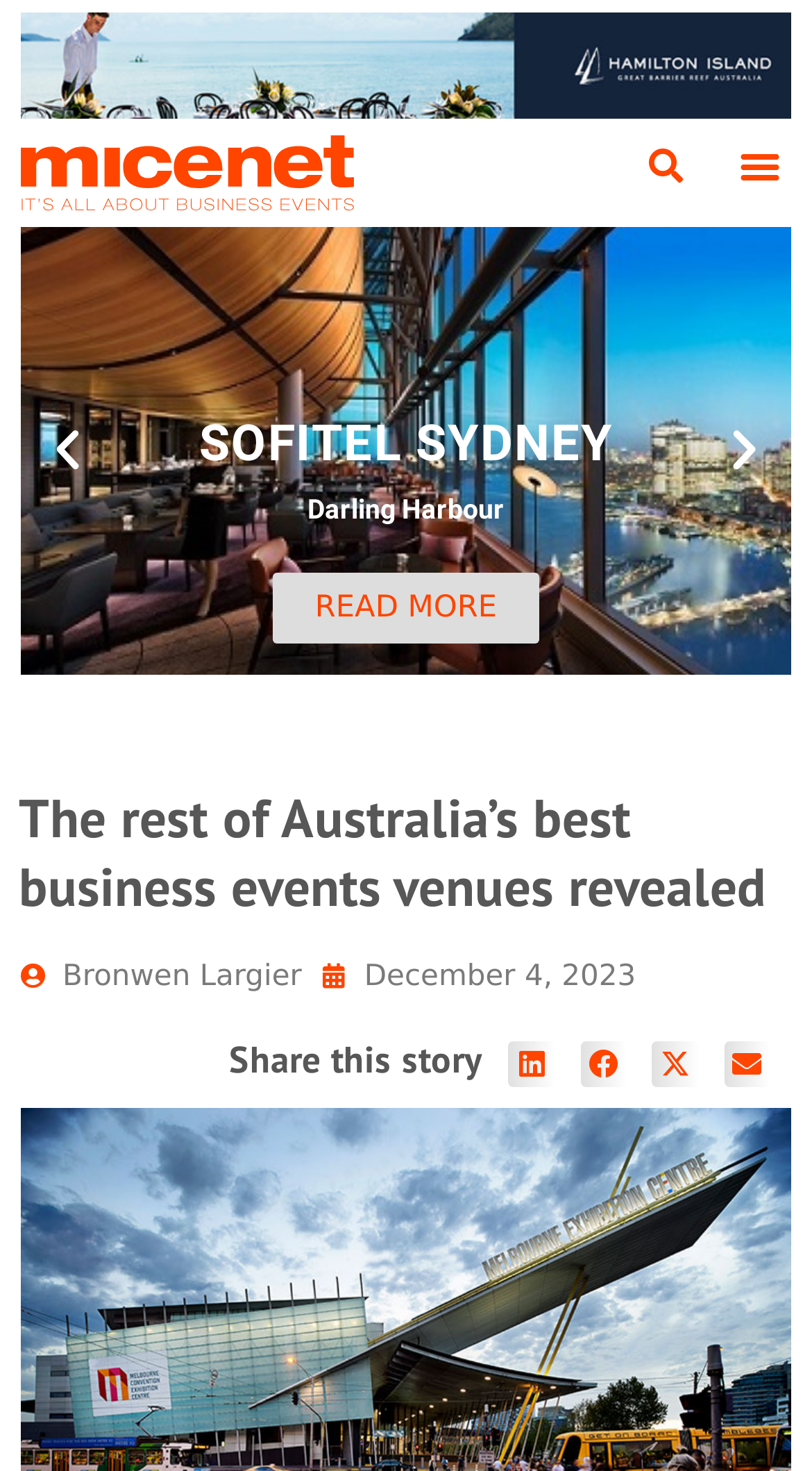Please find the bounding box coordinates of the element's region to be clicked to carry out this instruction: "search".

None